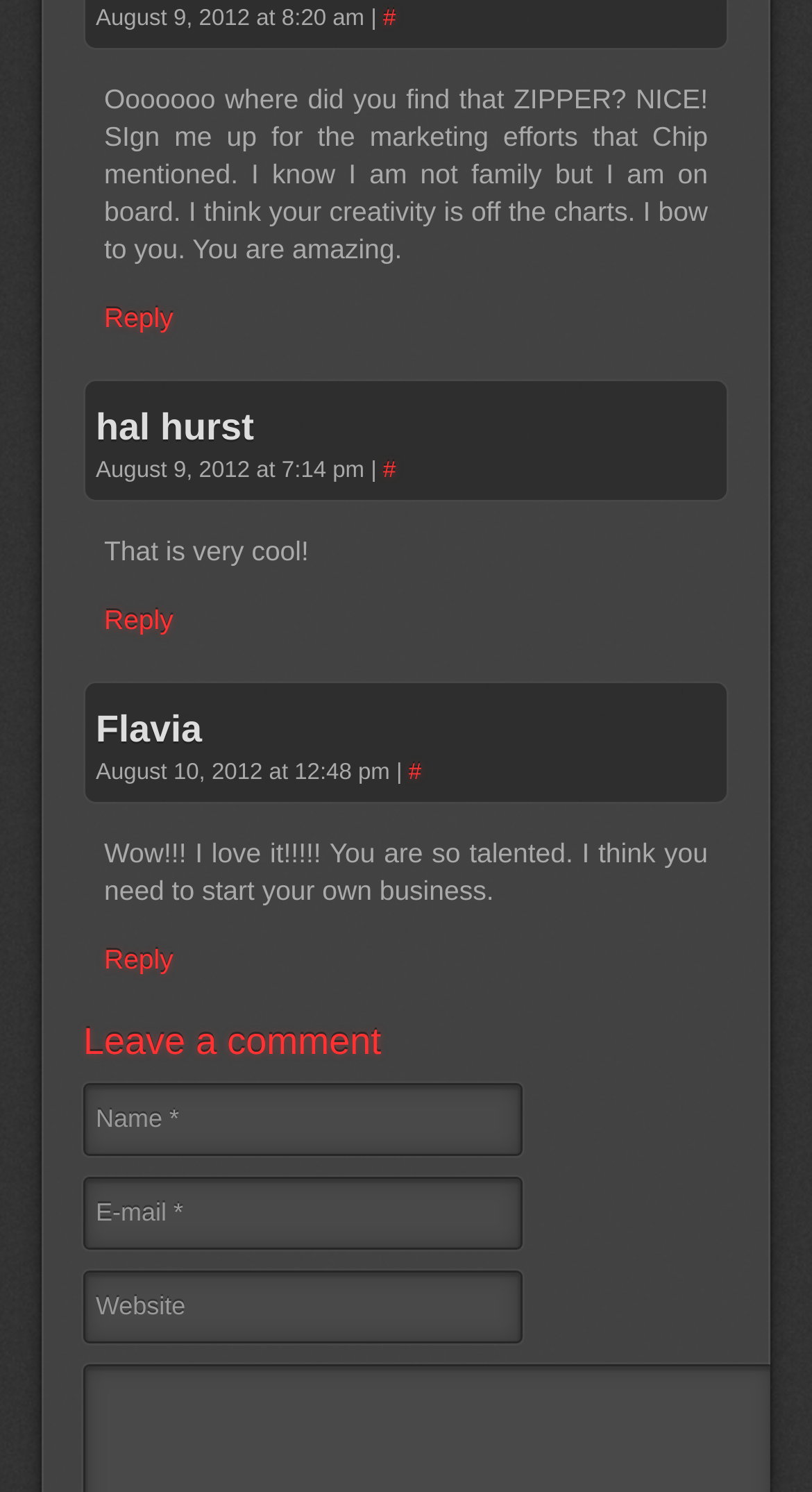Specify the bounding box coordinates of the area to click in order to follow the given instruction: "Enter your email."

[0.103, 0.789, 0.644, 0.838]